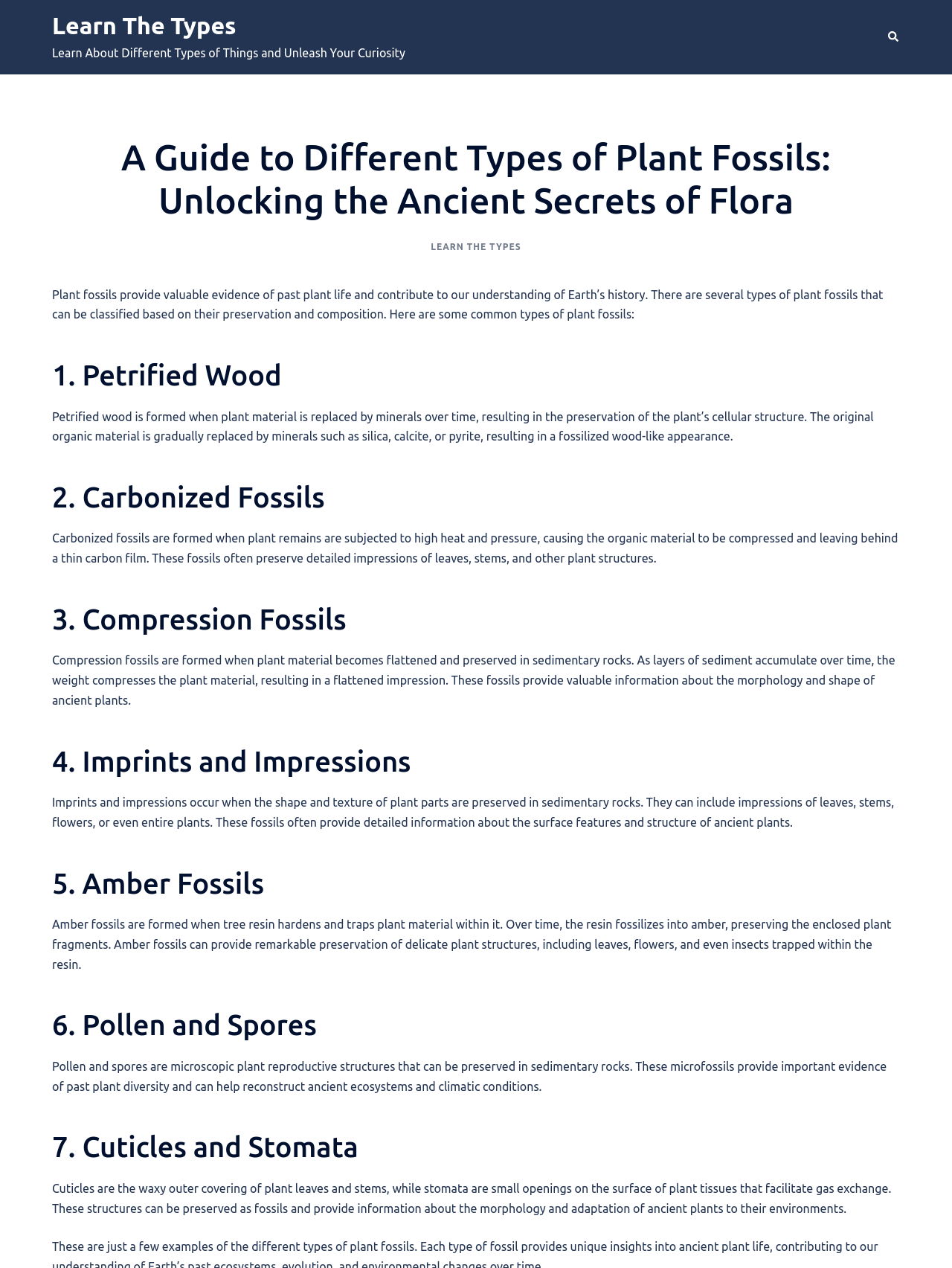Use a single word or phrase to answer this question: 
What is the main topic of this webpage?

Plant fossils